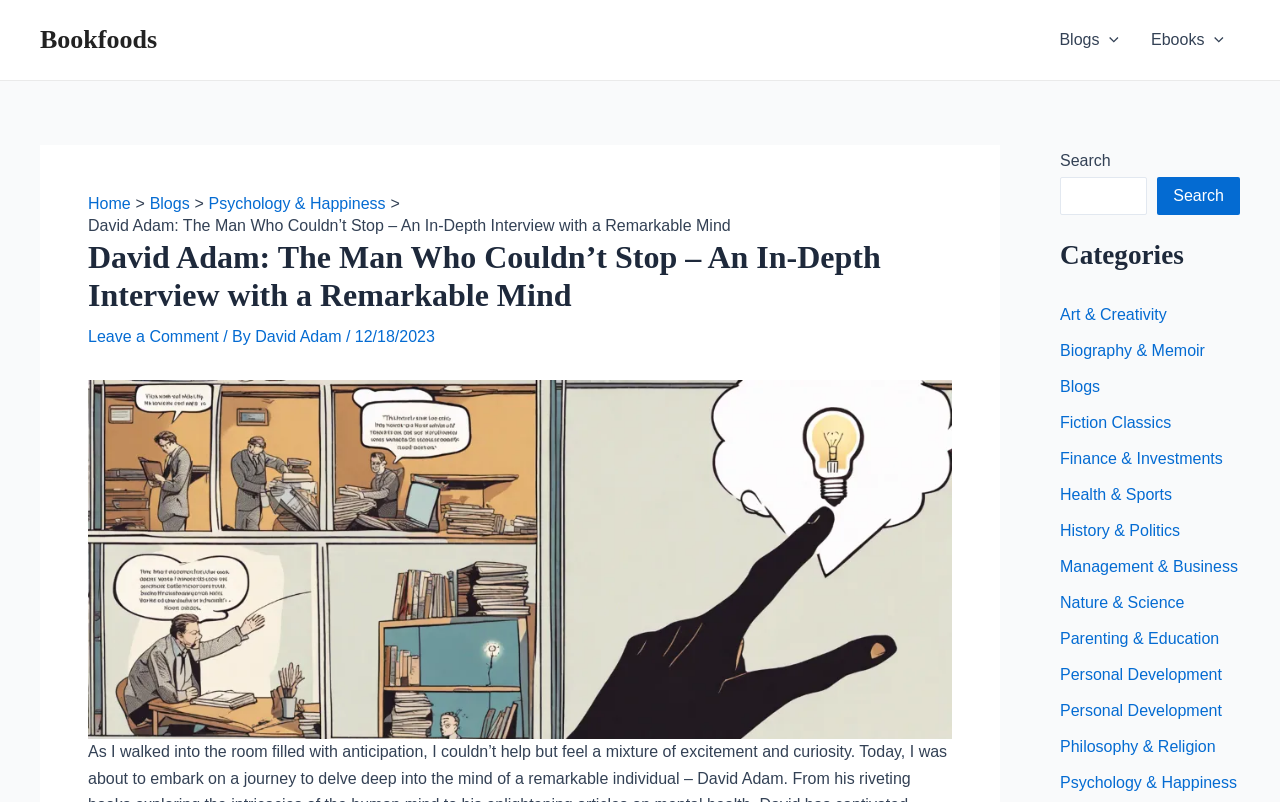Locate the bounding box coordinates of the element that should be clicked to execute the following instruction: "Click on the 'Bookfoods' link".

[0.031, 0.032, 0.123, 0.068]